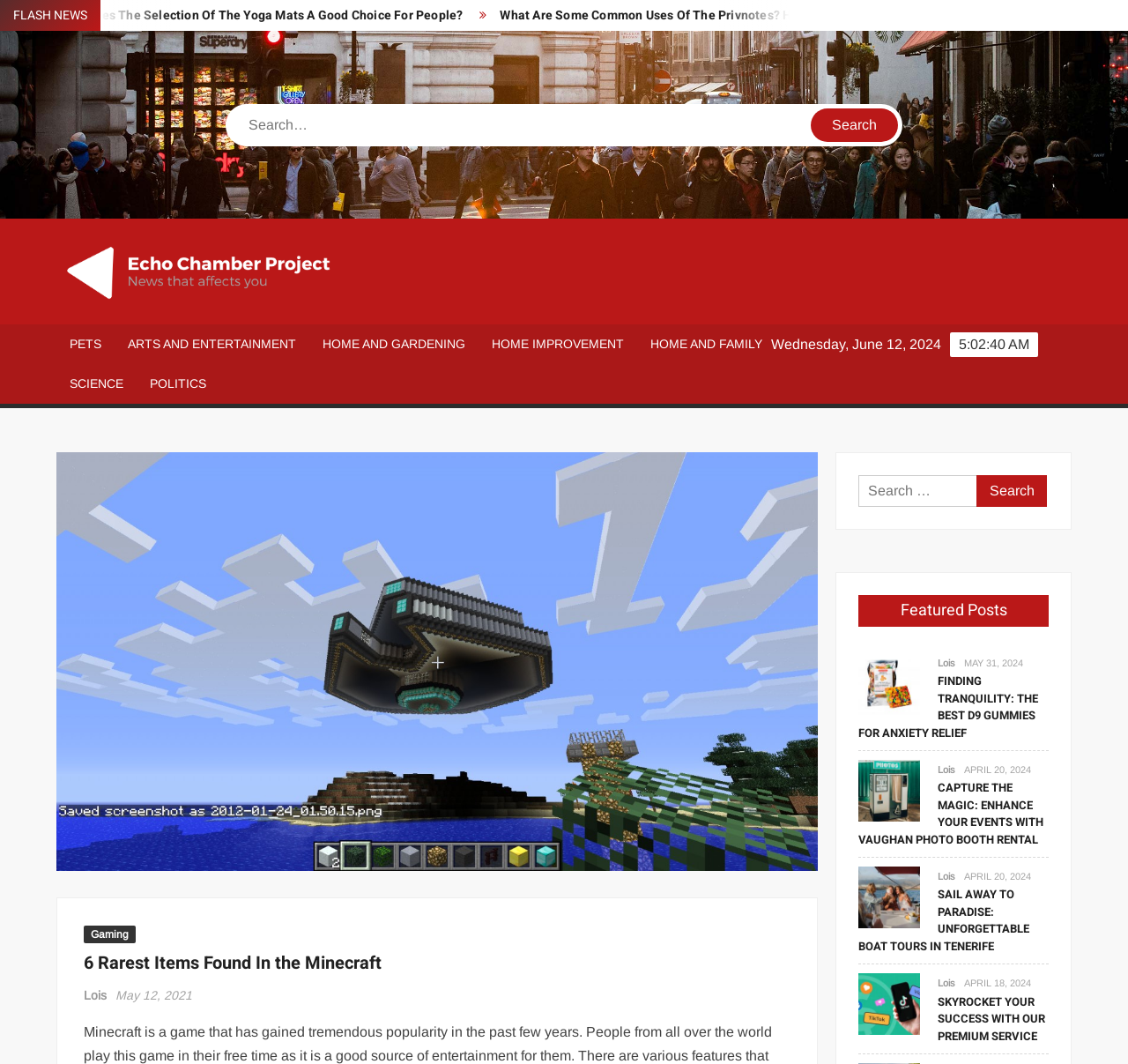What is the date displayed on the webpage?
Make sure to answer the question with a detailed and comprehensive explanation.

I found the date by looking at the StaticText element with the text 'Wednesday, June 12, 2024' located at [0.683, 0.317, 0.834, 0.331].